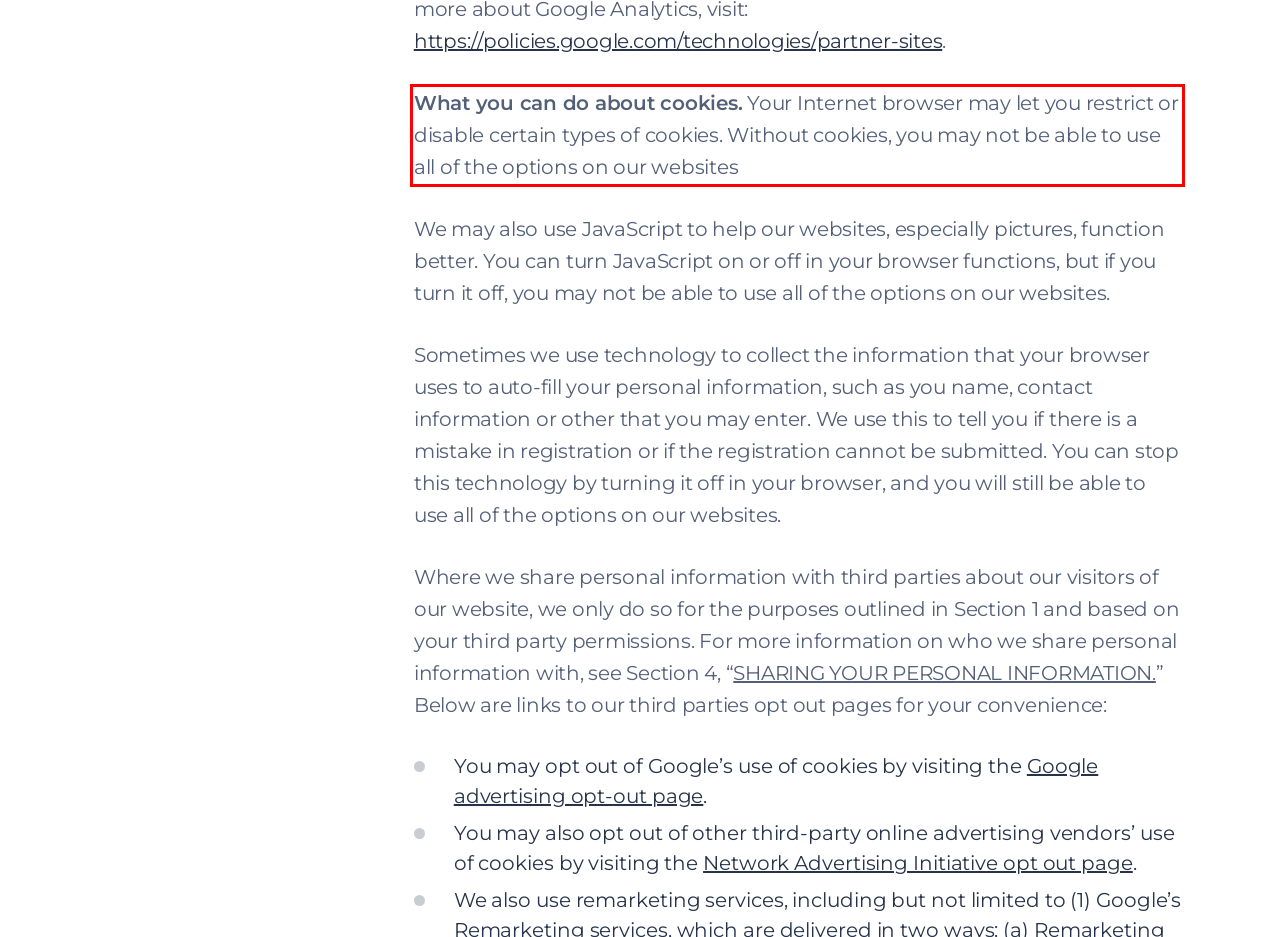In the screenshot of the webpage, find the red bounding box and perform OCR to obtain the text content restricted within this red bounding box.

What you can do about cookies. Your Internet browser may let you restrict or disable certain types of cookies. Without cookies, you may not be able to use all of the options on our websites